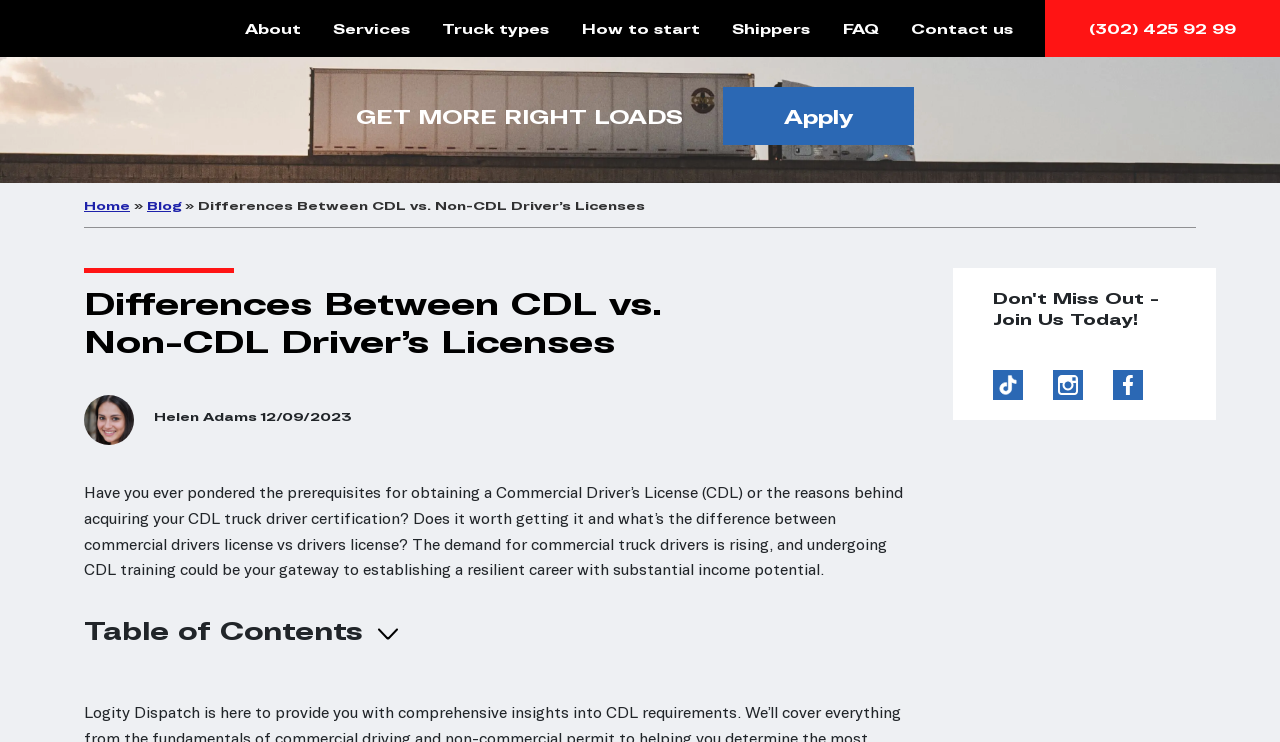Generate a thorough description of the webpage.

The webpage is about exploring the differences between CDL (Commercial Driver's License) and non-CDL licenses, understanding their requirements and implications for a driving career. 

At the top, there is a header image spanning the entire width of the page. Below the header image, there is a navigation menu with links to "About", "Services", "Truck types", "How to start", "Shippers", "FAQ", "Contact us", and a phone number. 

To the right of the navigation menu, there is a call-to-action button "Apply" and a promotional text "GET MORE RIGHT LOADS". 

On the left side, there is a secondary navigation menu with links to "Home", "Blog", and a separator symbol "»". 

The main content of the page starts with a heading "Differences Between CDL vs. Non-CDL Driver’s Licenses" followed by an image and the author's name "Helen Adams" with the date "12/09/2023". 

Below the author's information, there is a paragraph of text discussing the prerequisites for obtaining a CDL and the reasons behind acquiring CDL truck driver certification. 

Further down, there is a "Table of Contents" section with an arrow icon next to it. 

On the right side, there is a promotional section with a heading "Don't Miss Out - Join Us Today!" and three social media links to TikTok, an unspecified platform, and Facebook.